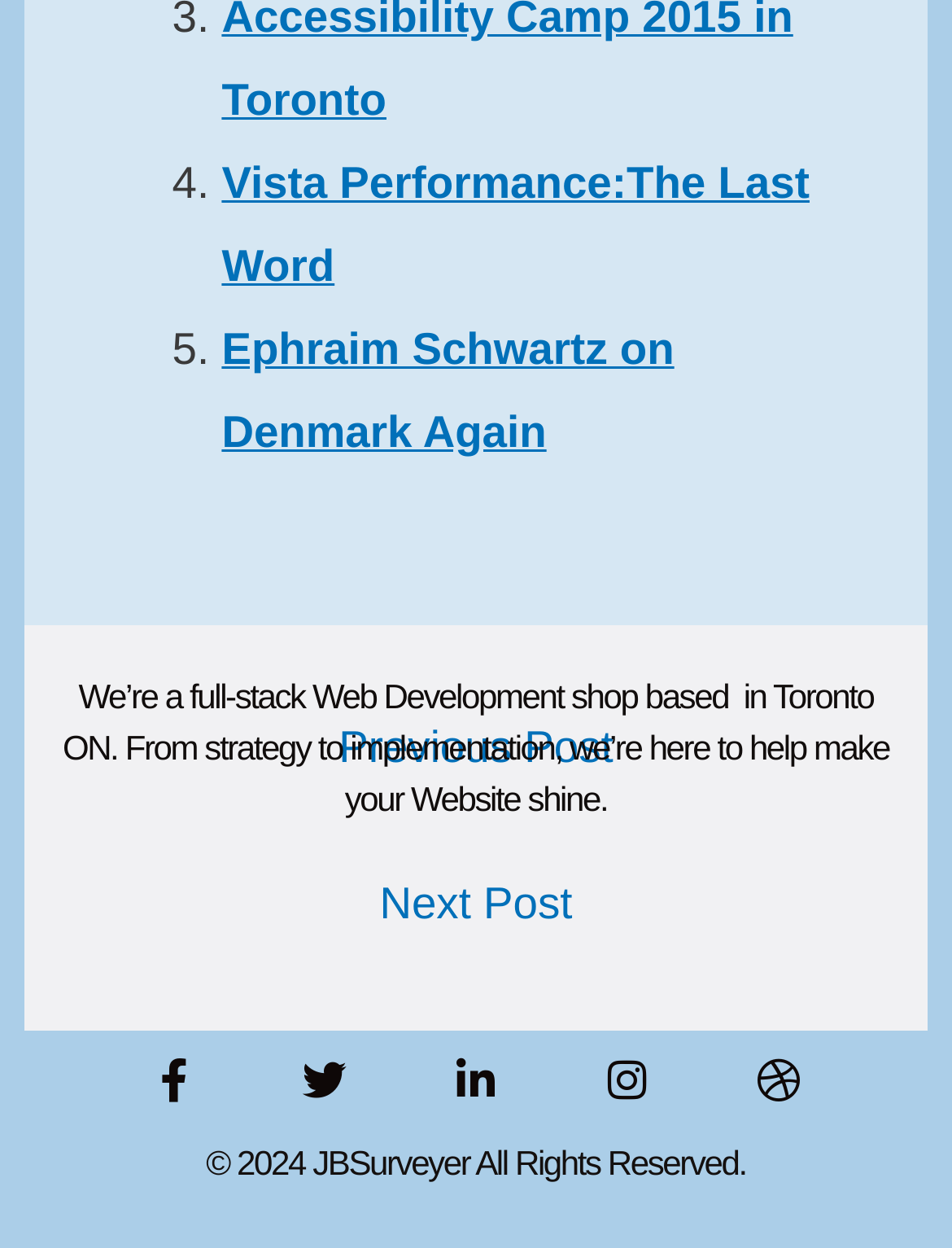Select the bounding box coordinates of the element I need to click to carry out the following instruction: "contact the translator".

None